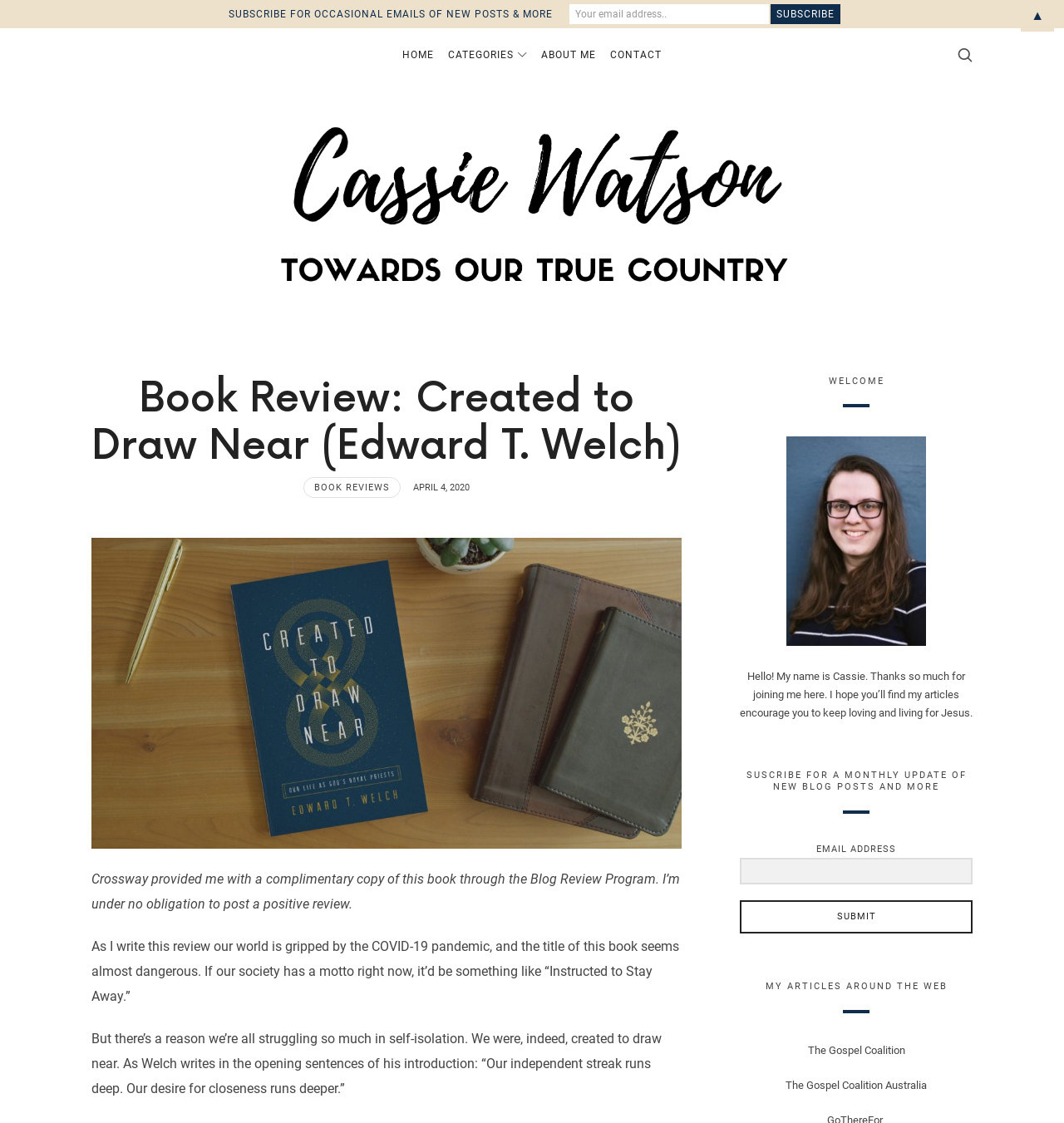Please identify the bounding box coordinates of the element's region that I should click in order to complete the following instruction: "Click on the 'HOME' link". The bounding box coordinates consist of four float numbers between 0 and 1, i.e., [left, top, right, bottom].

[0.378, 0.025, 0.408, 0.073]